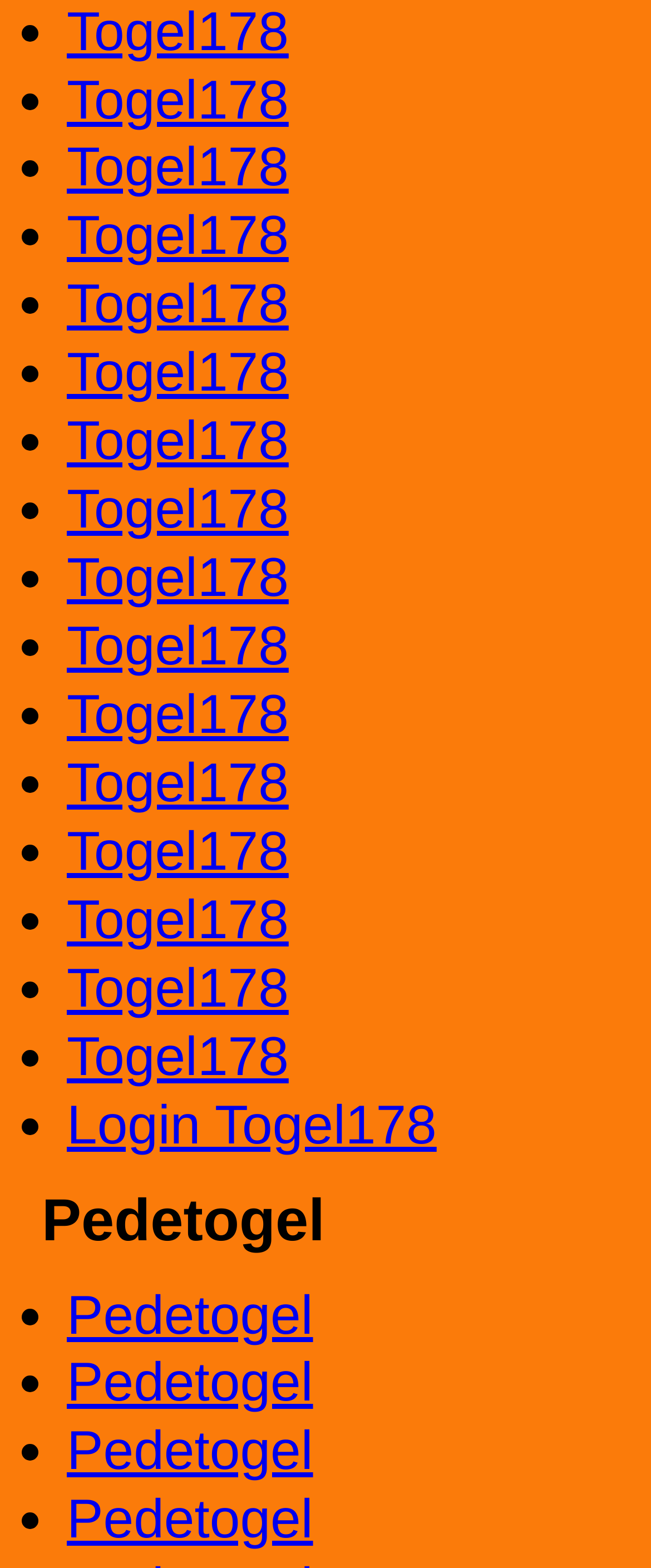What is the text of the first link on the webpage?
Using the visual information from the image, give a one-word or short-phrase answer.

Togel178